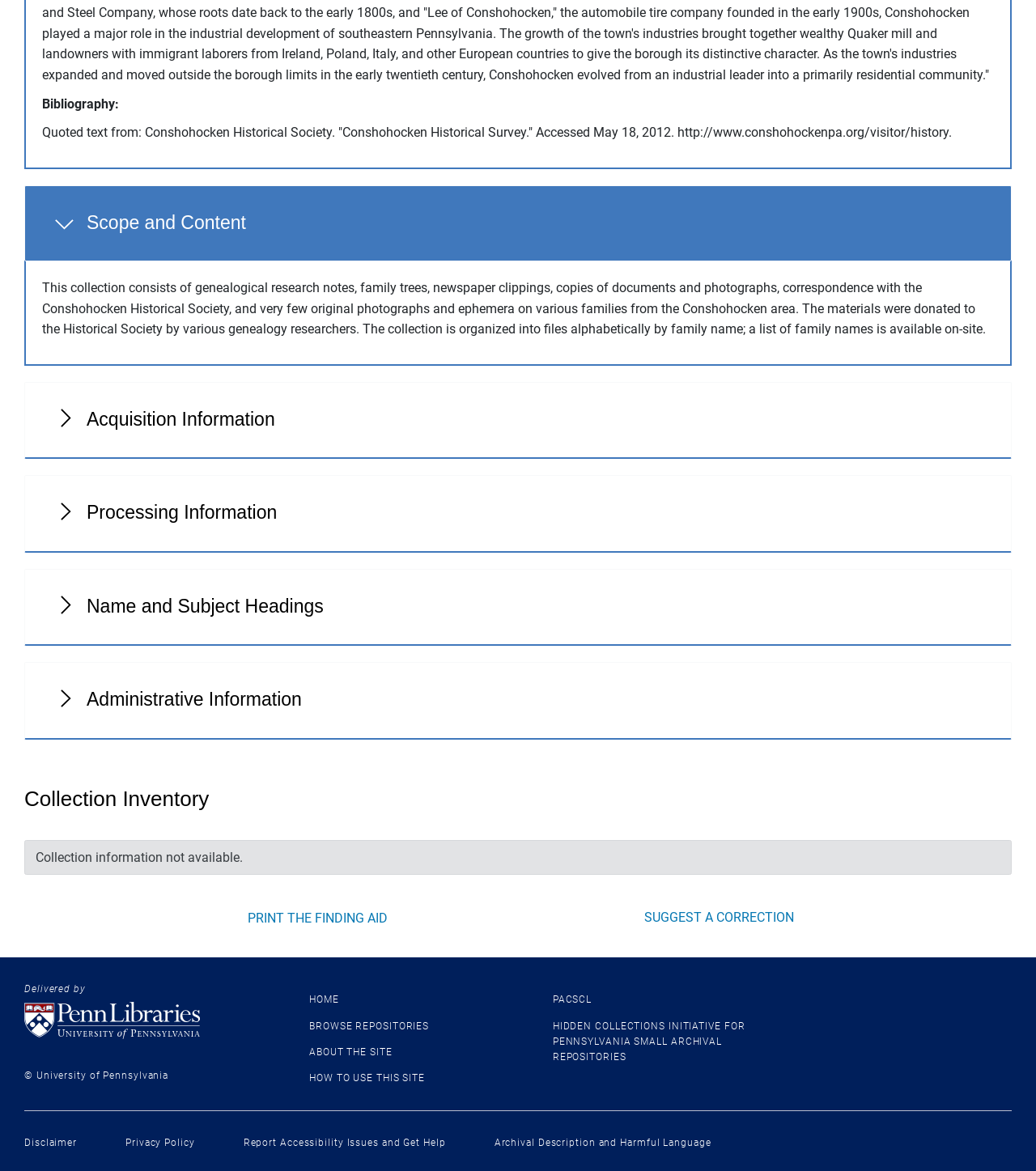Please give the bounding box coordinates of the area that should be clicked to fulfill the following instruction: "Suggest a correction". The coordinates should be in the format of four float numbers from 0 to 1, i.e., [left, top, right, bottom].

[0.621, 0.777, 0.766, 0.79]